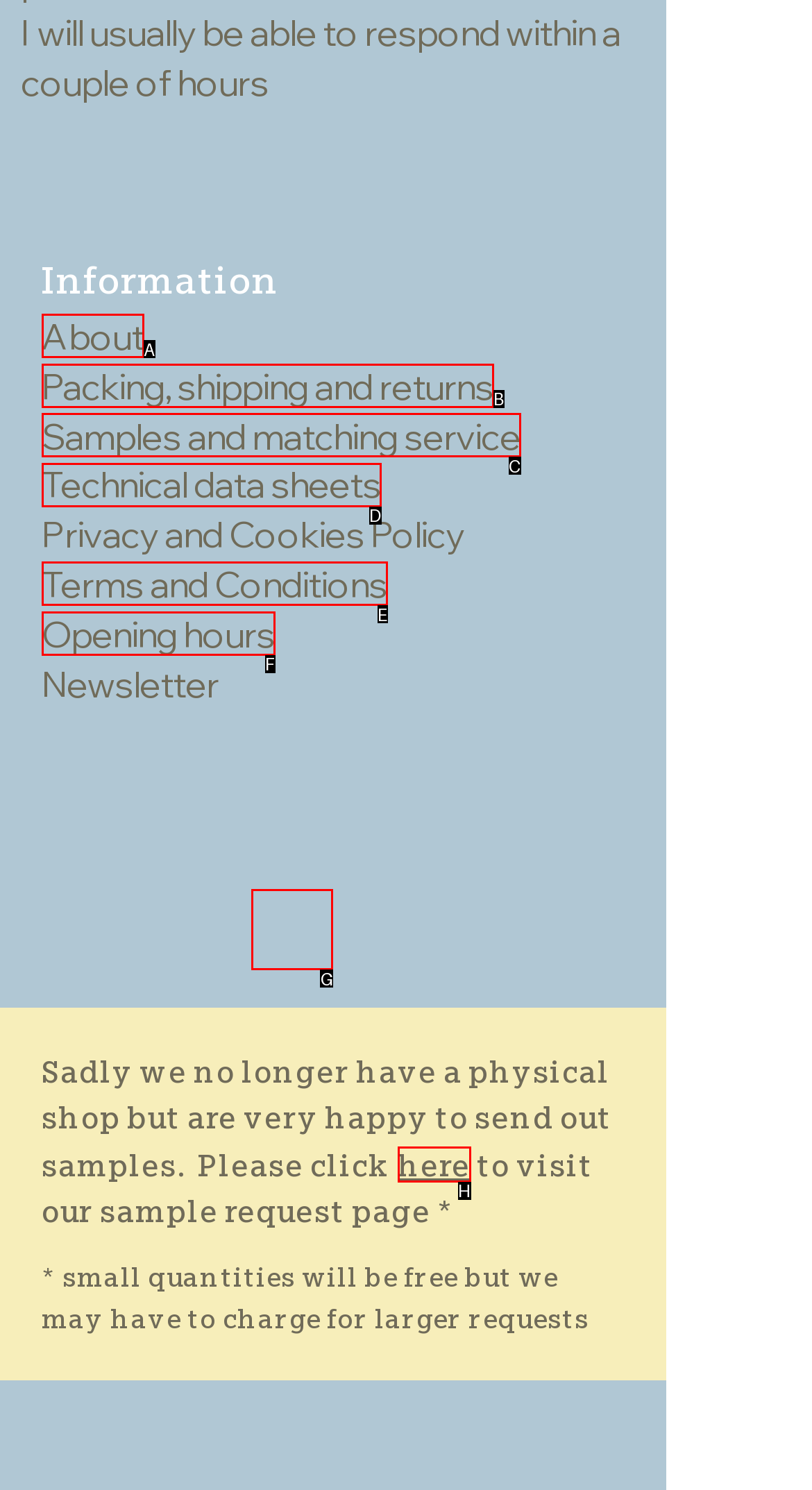From the given choices, which option should you click to complete this task: Check Instagram? Answer with the letter of the correct option.

G